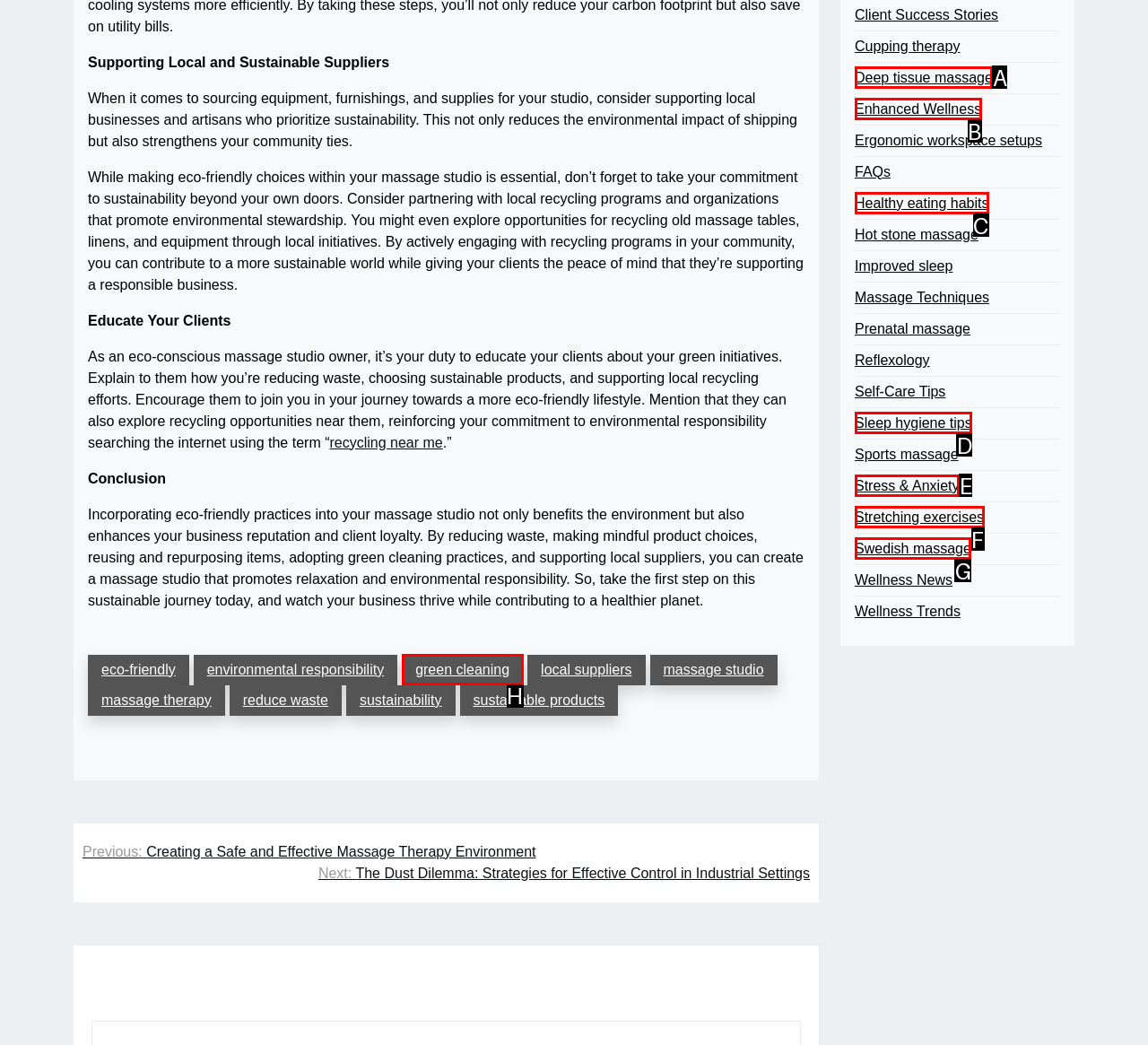Based on the description: Swedish massage, identify the matching lettered UI element.
Answer by indicating the letter from the choices.

G